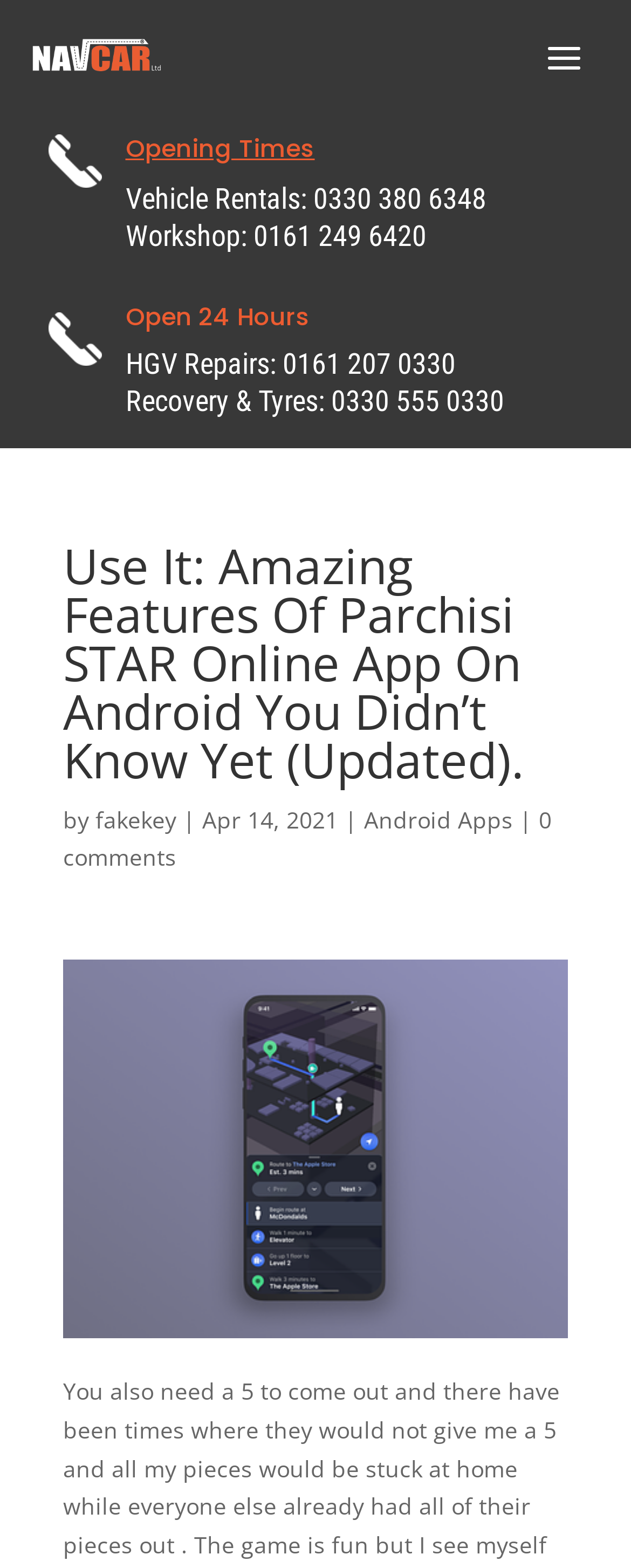Extract the main heading from the webpage content.

Use It: Amazing Features Of Parchisi STAR Online App On Android You Didn’t Know Yet (Updated).